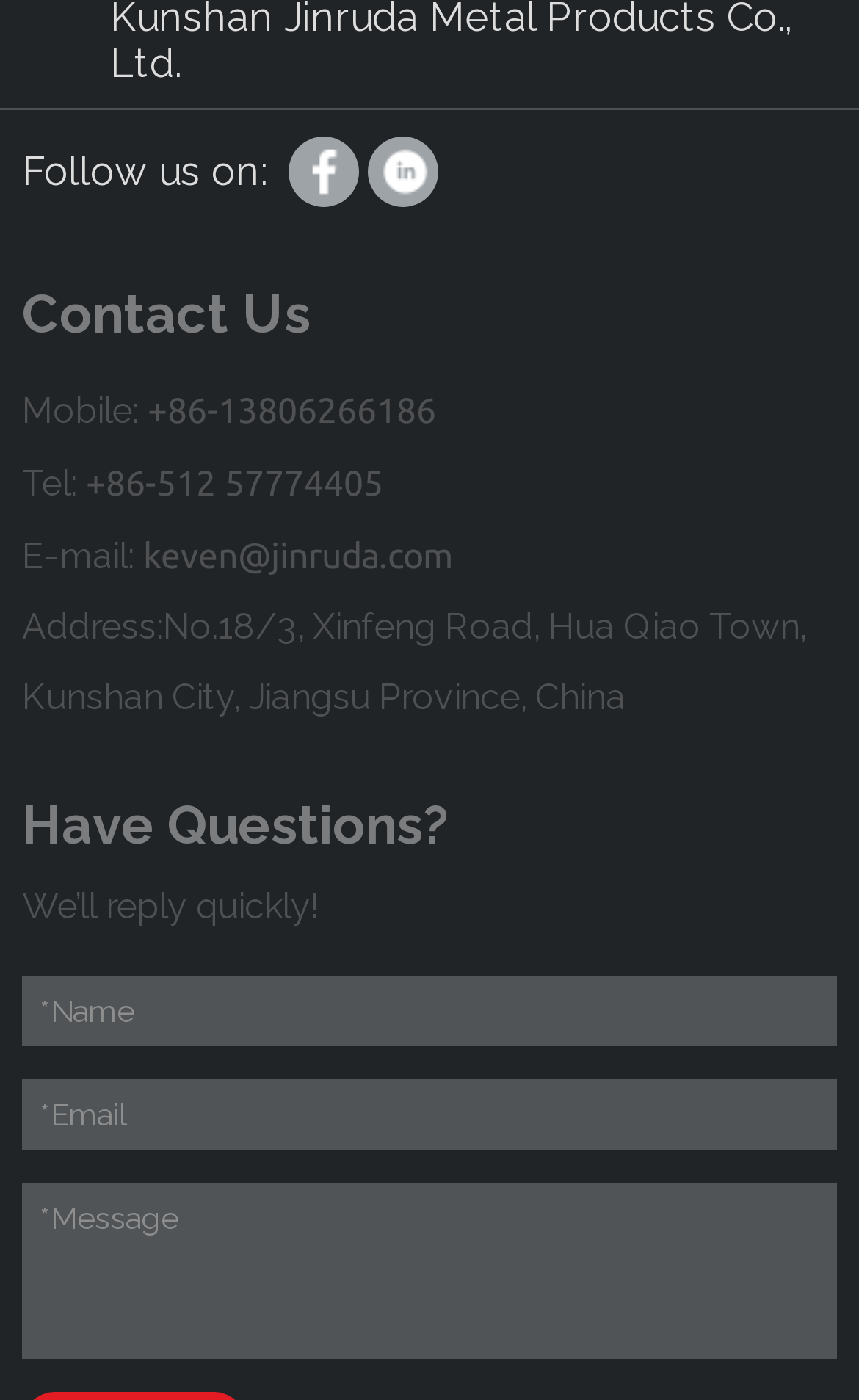What is the purpose of the textboxes?
Answer the question with detailed information derived from the image.

The webpage has a section 'Have Questions?' which has three textboxes, one for name, one for email, and one for message, indicating that the purpose of these textboxes is to send a message or inquiry.